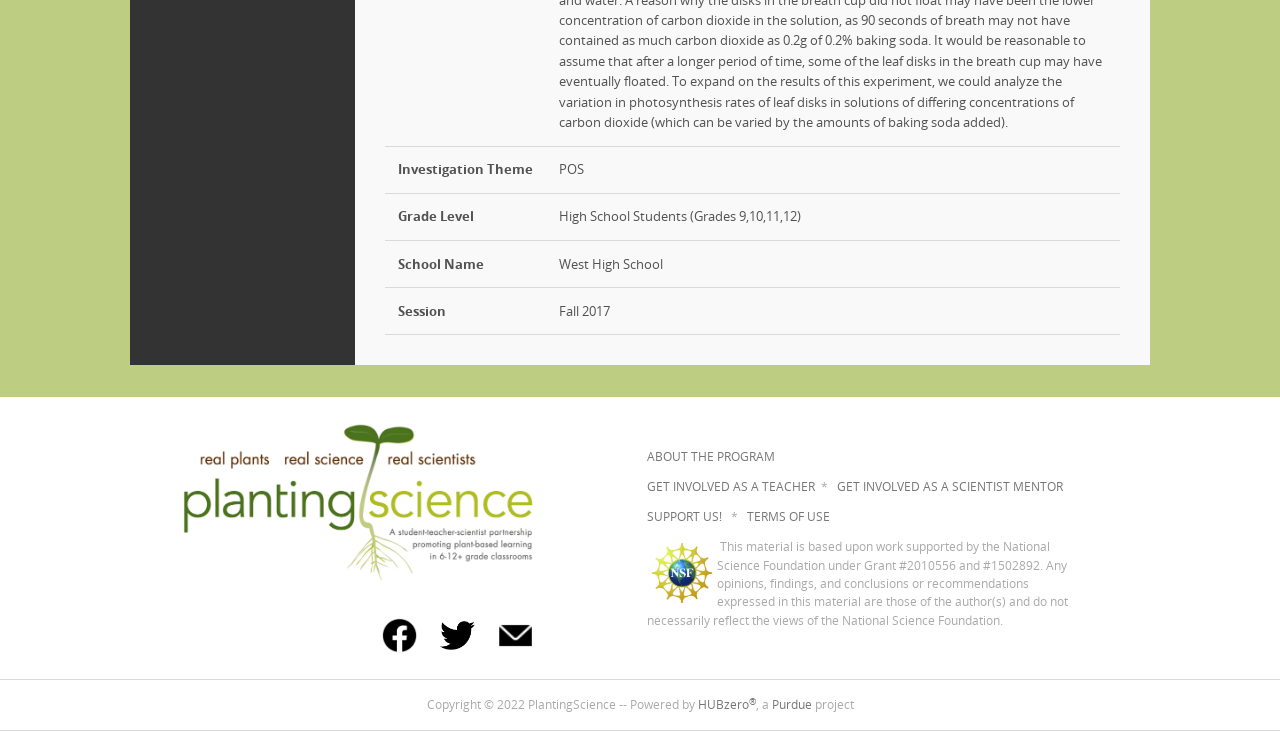Kindly determine the bounding box coordinates for the clickable area to achieve the given instruction: "View the ABOUT THE PROGRAM page".

[0.506, 0.615, 0.606, 0.635]